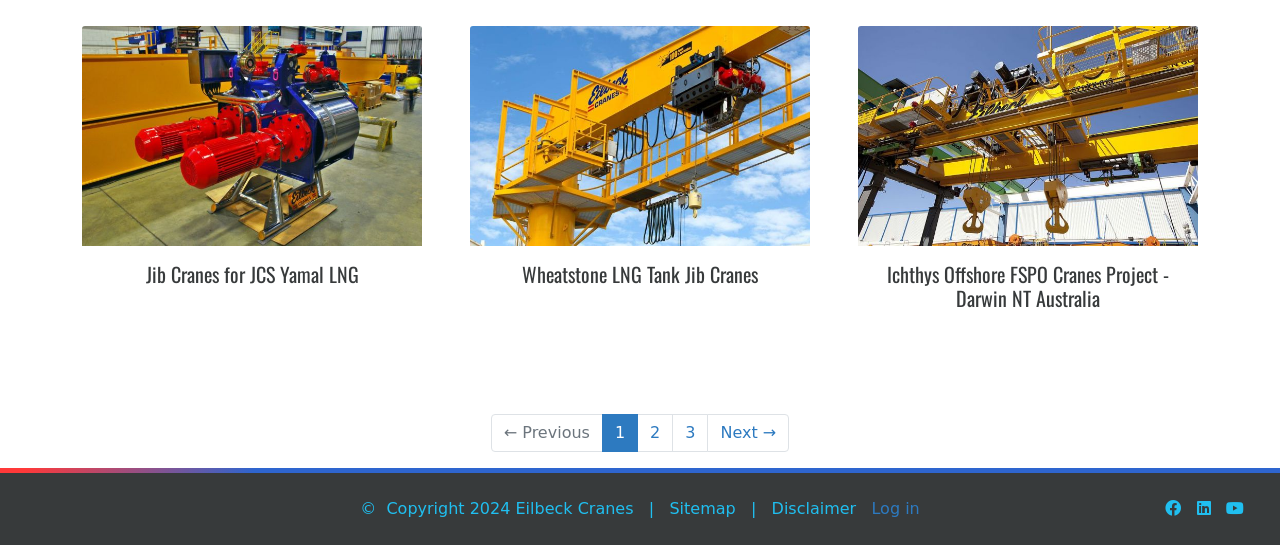Can you specify the bounding box coordinates of the area that needs to be clicked to fulfill the following instruction: "Check Facebook page"?

[0.911, 0.916, 0.923, 0.951]